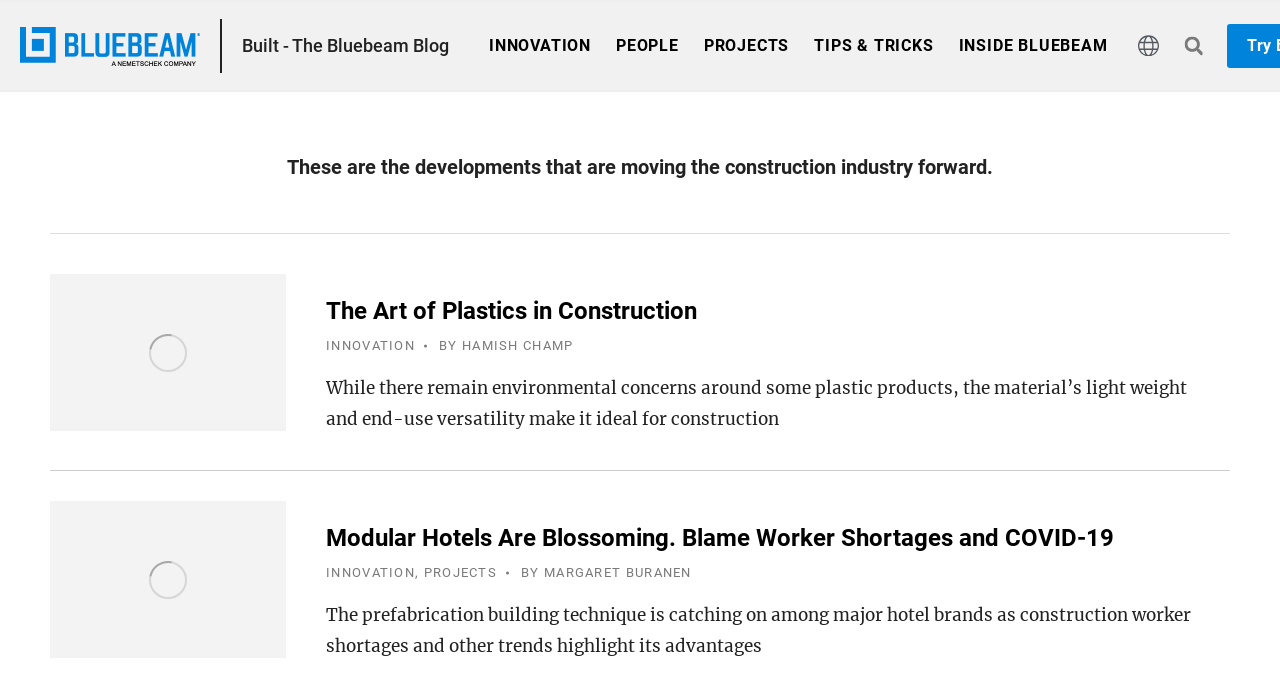Could you indicate the bounding box coordinates of the region to click in order to complete this instruction: "Toggle the menu".

[0.889, 0.049, 0.906, 0.084]